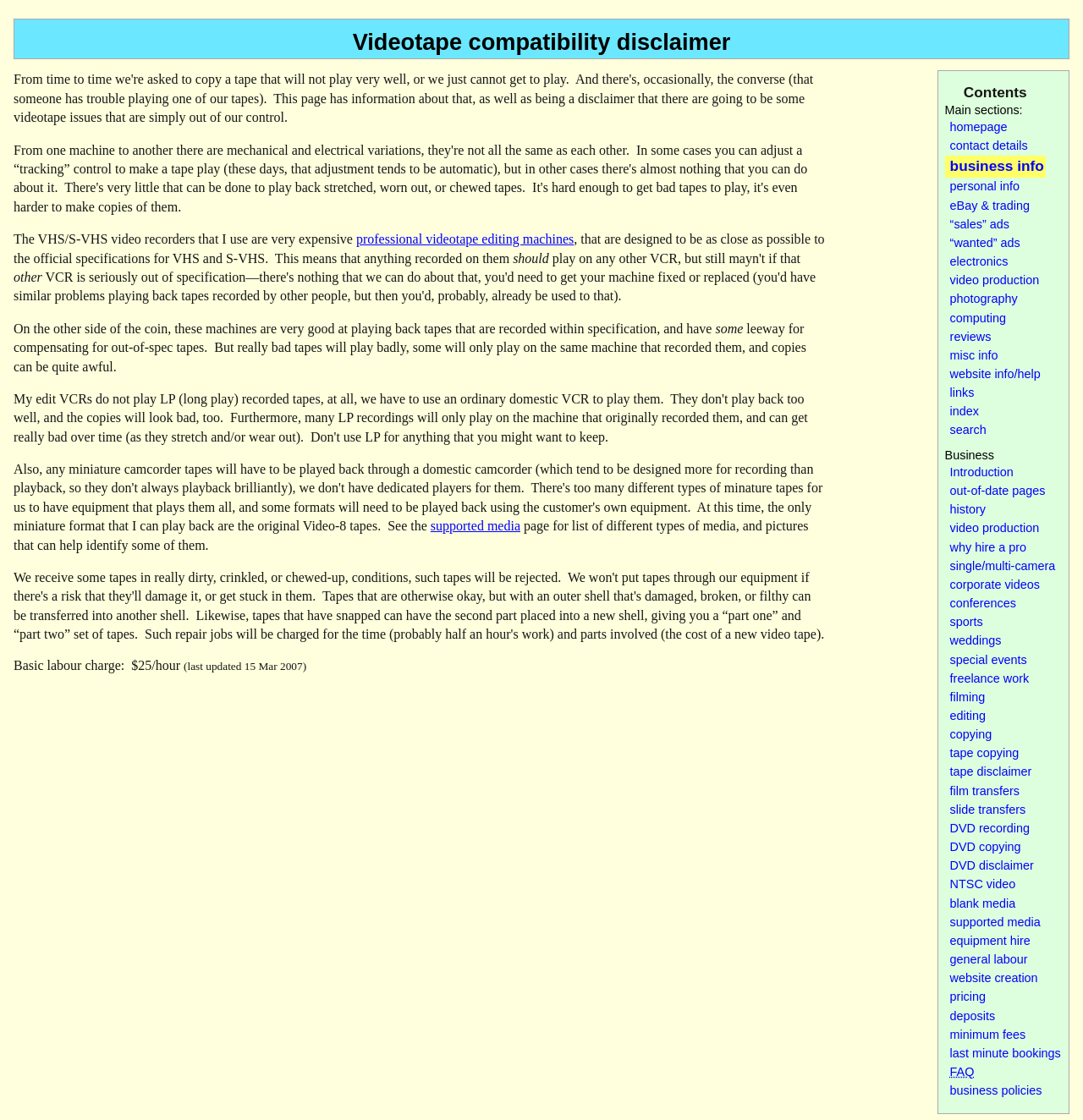Provide the bounding box coordinates for the specified HTML element described in this description: "professional videotape editing machines". The coordinates should be four float numbers ranging from 0 to 1, in the format [left, top, right, bottom].

[0.329, 0.207, 0.53, 0.22]